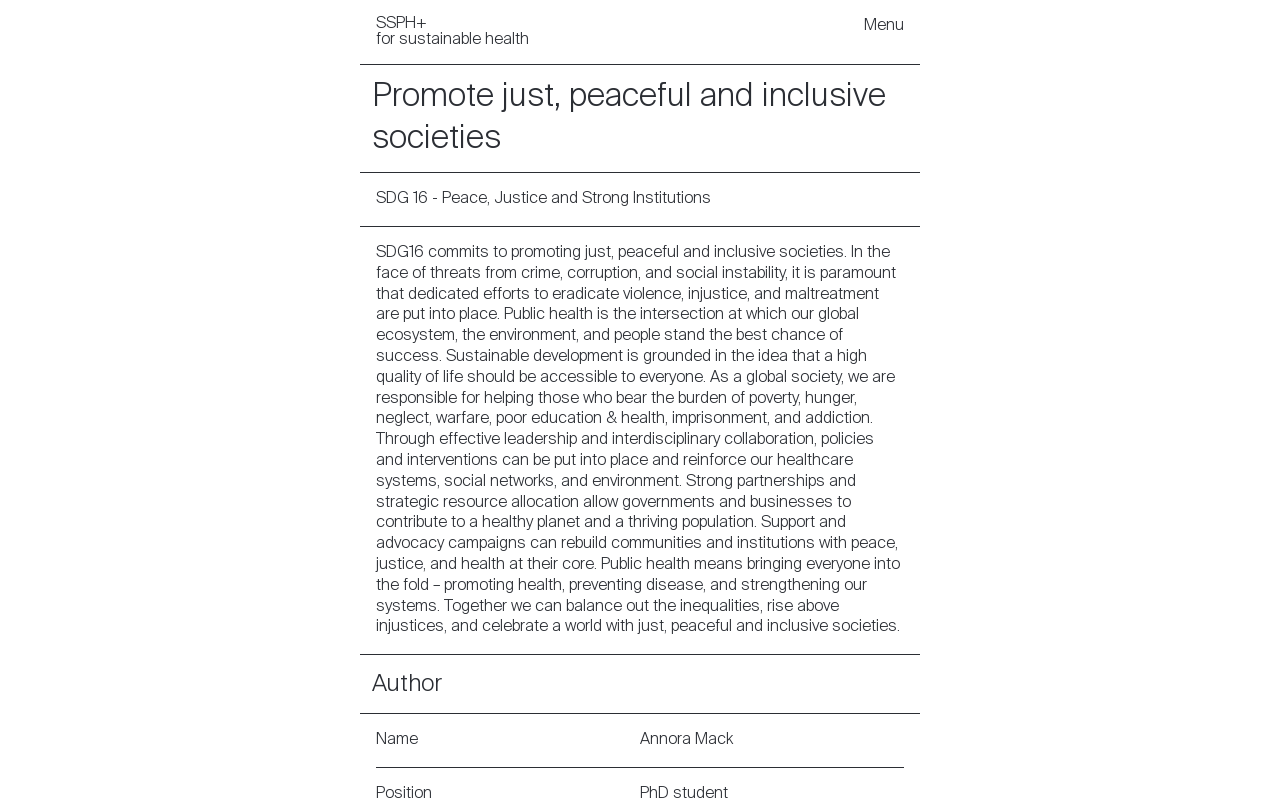Indicate the bounding box coordinates of the element that needs to be clicked to satisfy the following instruction: "Visit 'Black Girls Code'". The coordinates should be four float numbers between 0 and 1, i.e., [left, top, right, bottom].

None